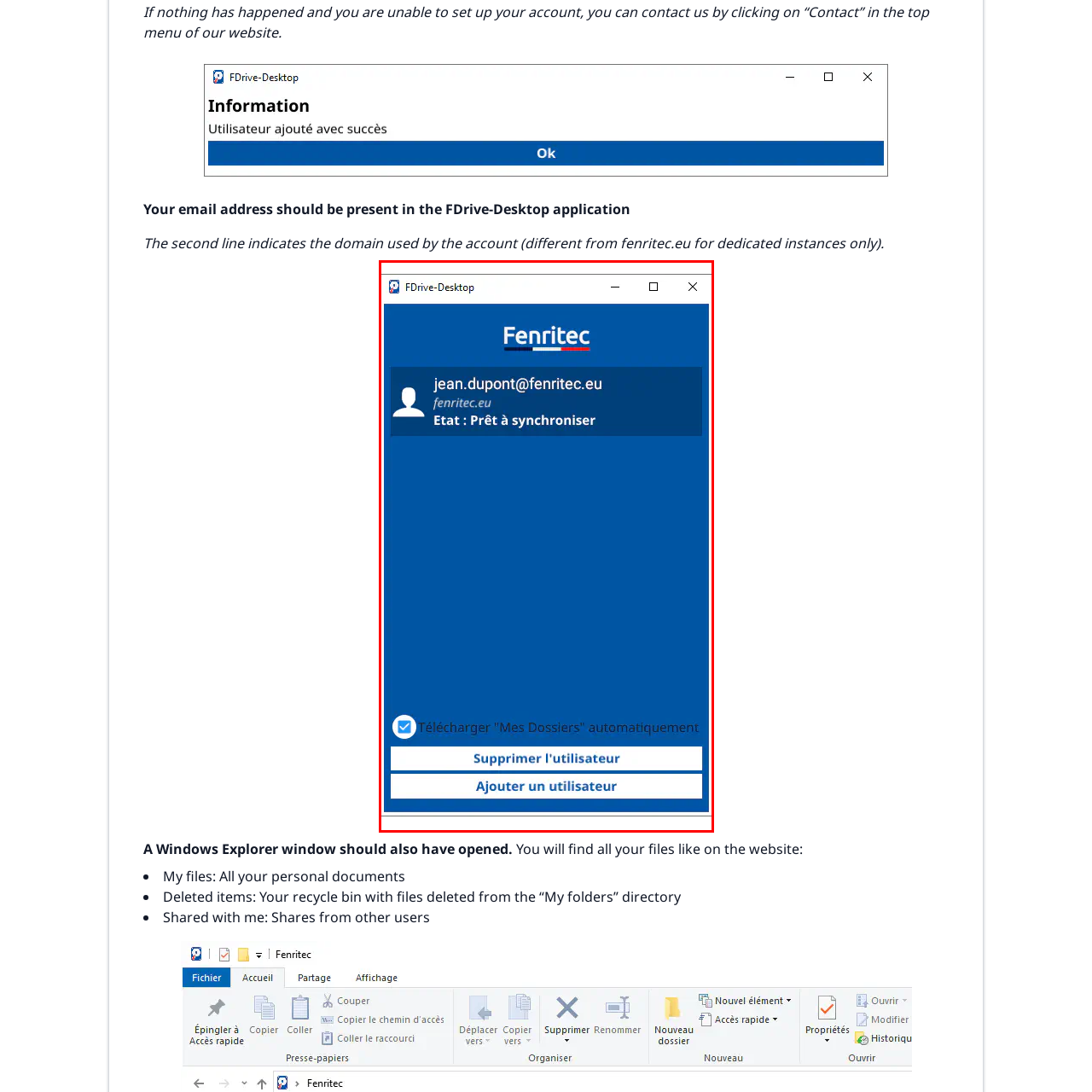What is the purpose of the 'Supprimer l'utilisateur' button?
Carefully examine the image within the red bounding box and provide a comprehensive answer based on what you observe.

The second button, 'Supprimer l'utilisateur', means 'Delete user', offering a crucial administrative function for managing user accounts.